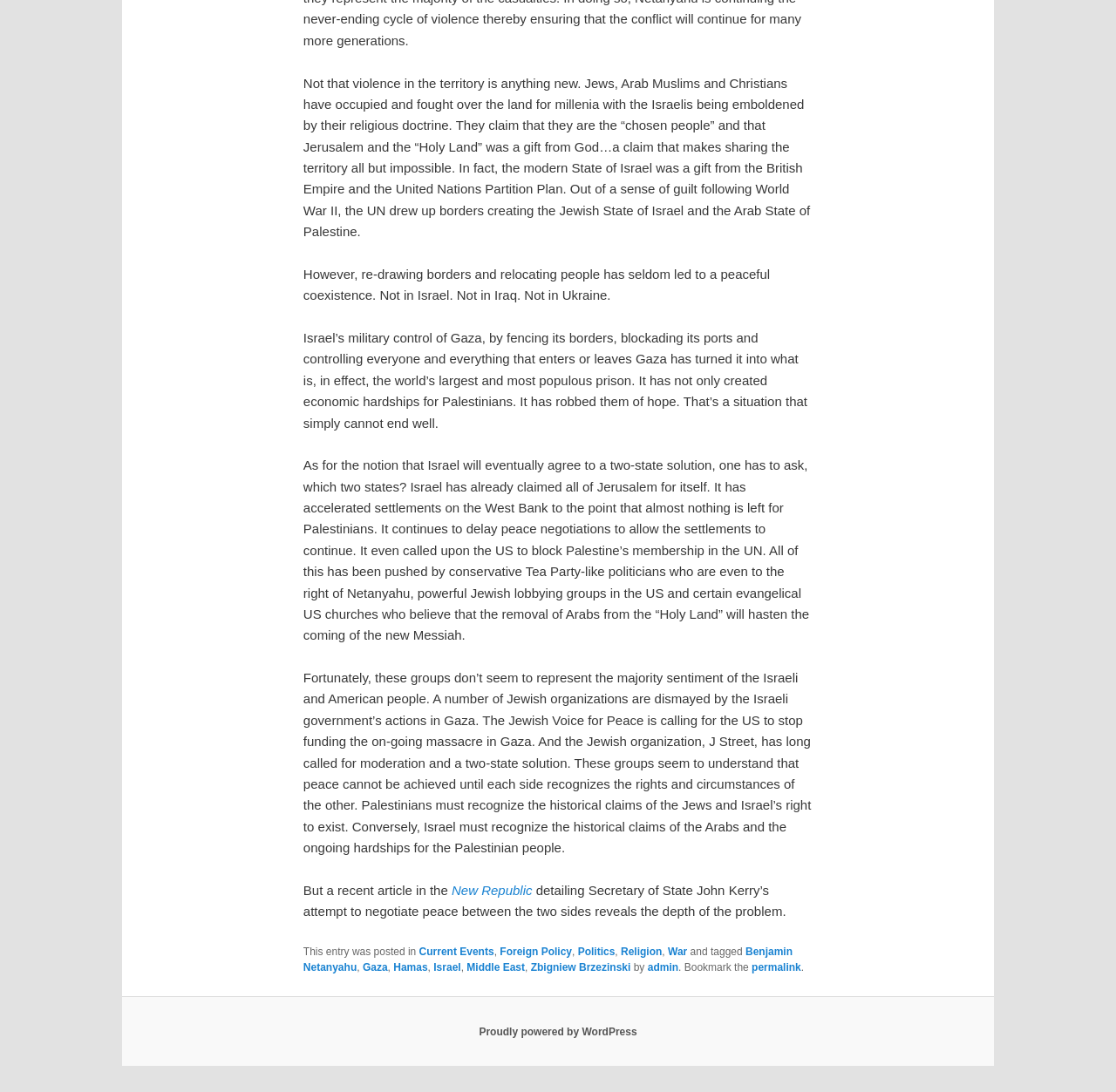What is the author's stance on the Israeli government's actions?
Answer briefly with a single word or phrase based on the image.

Critical